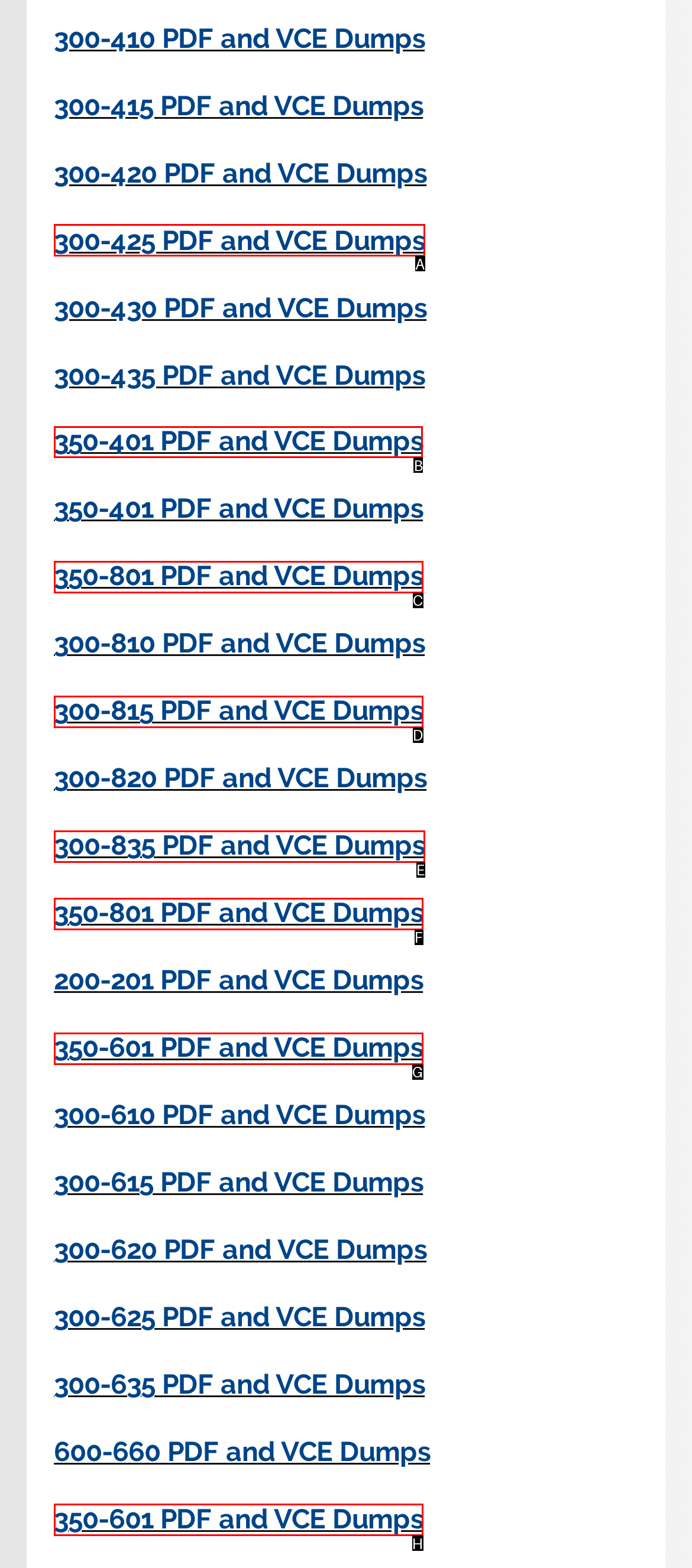Identify which HTML element to click to fulfill the following task: download 350-401 PDF and VCE Dumps. Provide your response using the letter of the correct choice.

B